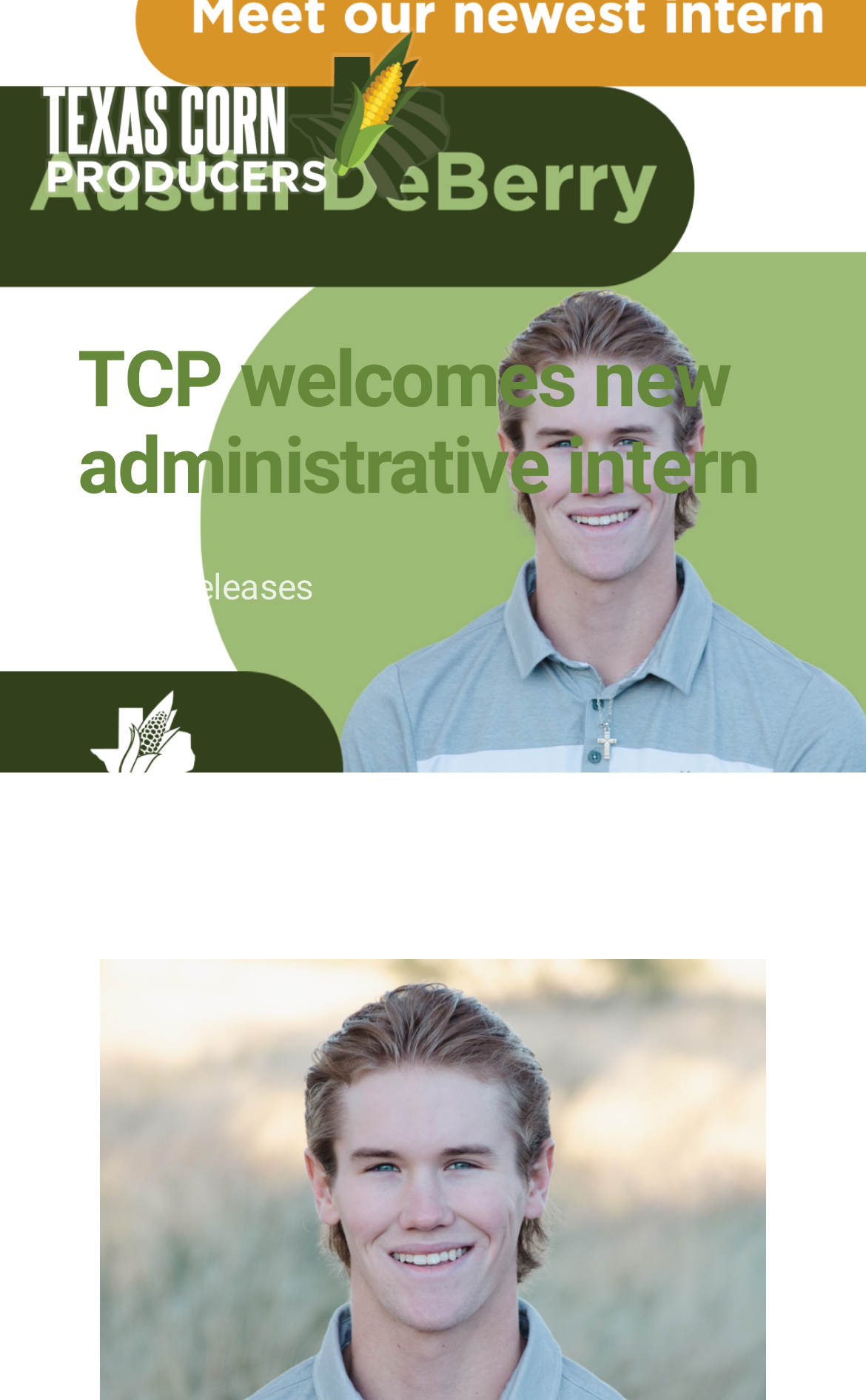Use the details in the image to answer the question thoroughly: 
What is the name of the organization?

I found the name of the organization by looking at the multiple instances of the image element with the text 'Texas Corn Producers' at the top of the webpage, which suggests that it is the logo of the organization.